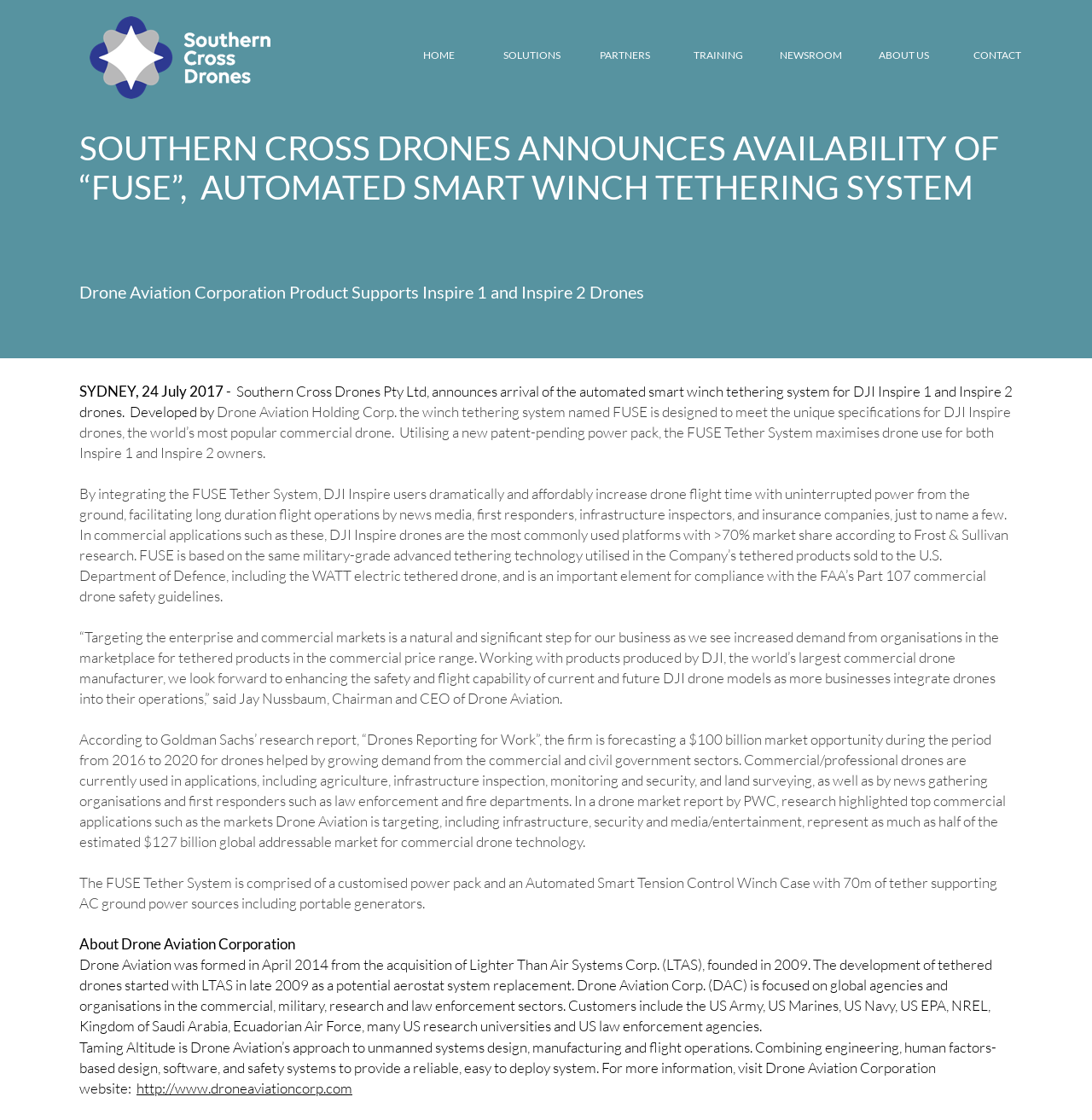Which drones are supported by the FUSE Tether System?
Answer the question with a single word or phrase, referring to the image.

Inspire 1 and Inspire 2